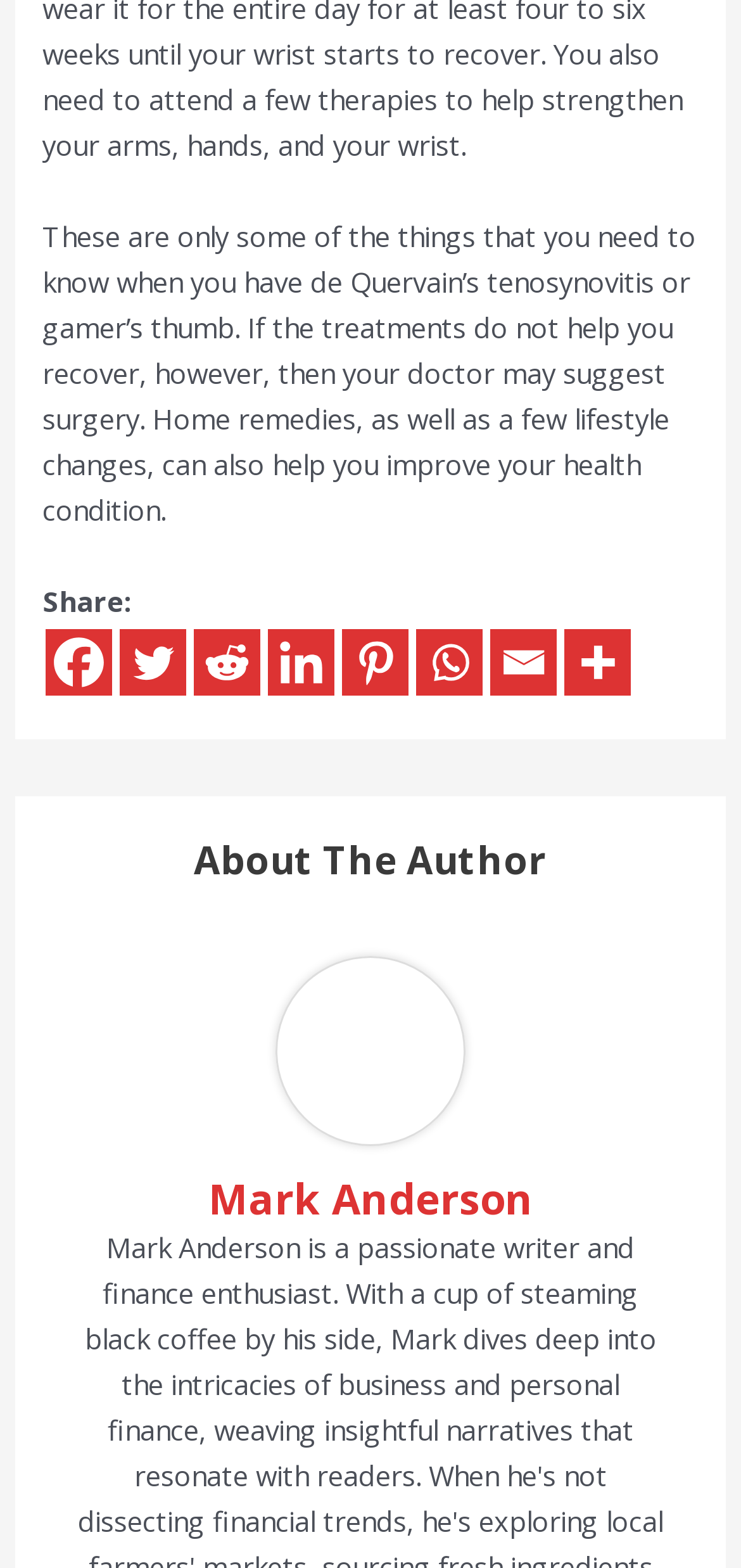Answer the following query with a single word or phrase:
What is the topic of the webpage?

de Quervain's tenosynovitis